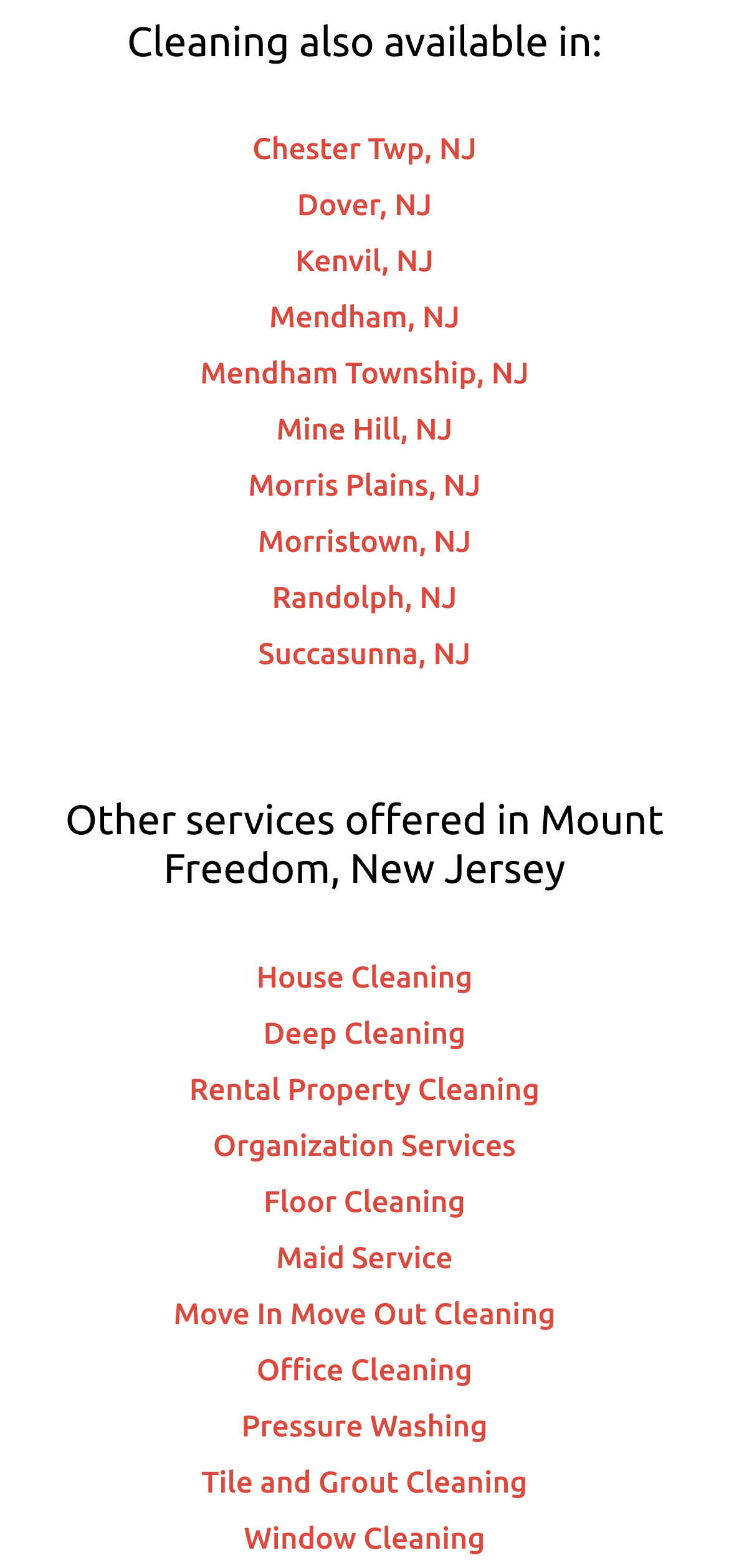Based on the element description Mendham, NJ, identify the bounding box coordinates for the UI element. The coordinates should be in the format (top-left x, top-left y, bottom-right x, bottom-right y) and within the 0 to 1 range.

[0.369, 0.192, 0.631, 0.213]